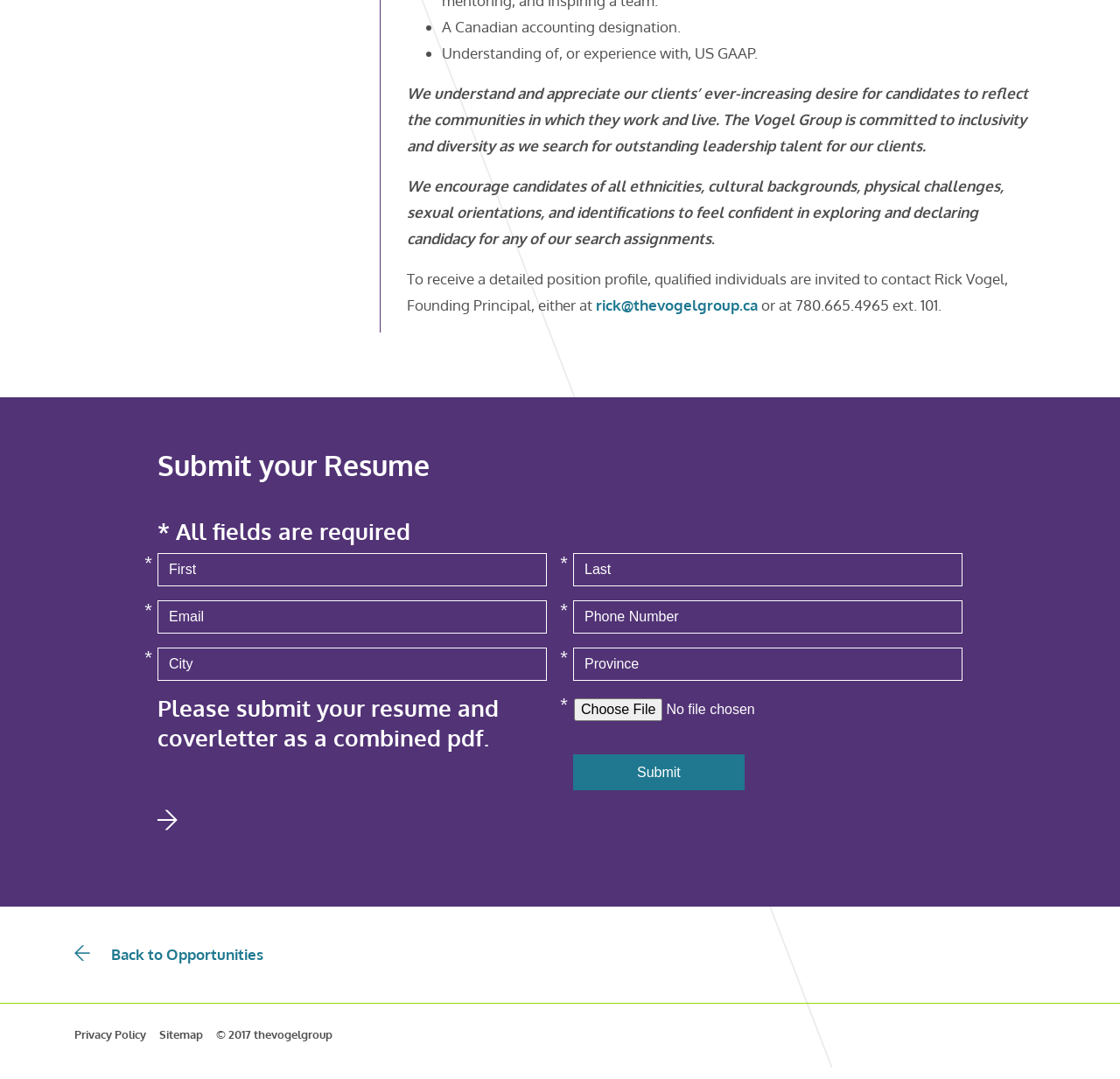Please identify the bounding box coordinates of the element's region that needs to be clicked to fulfill the following instruction: "Contact Rick Vogel". The bounding box coordinates should consist of four float numbers between 0 and 1, i.e., [left, top, right, bottom].

[0.532, 0.274, 0.677, 0.291]